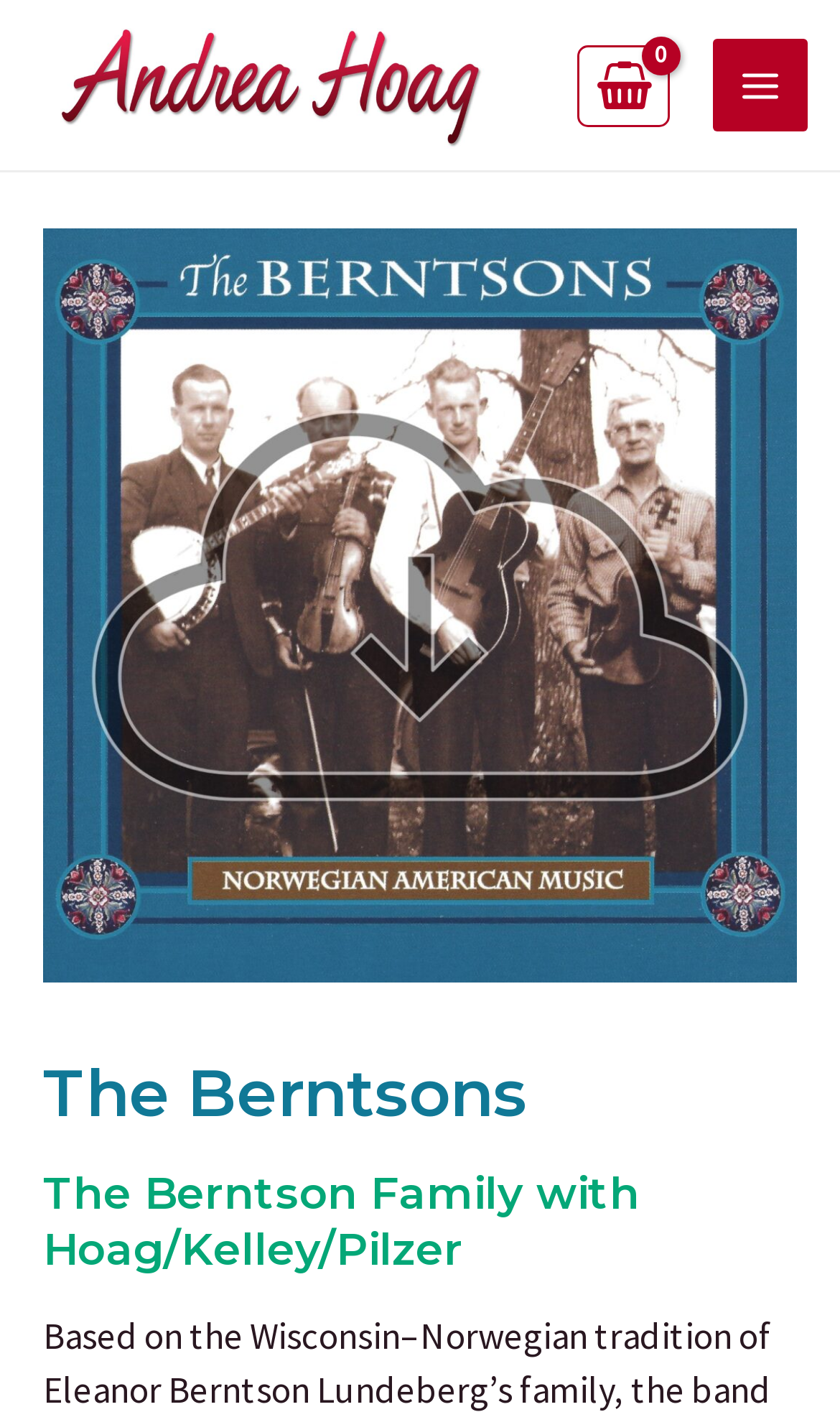Write a detailed summary of the webpage.

The webpage is about the Berntson family, specifically Andrea Hoag. At the top left, there is a link to Andrea Hoag's profile, accompanied by a small image of her. Below this link, there is a heading that reads "The Berntsons". 

To the right of Andrea Hoag's link, there is a button labeled "Main Menu" with an icon. This button is not expanded. 

On the right side of the page, there is a link with a brief description, "\uf291 0", which is unclear in meaning. 

The main content of the page is a large link that spans almost the entire width of the page, with a heading that reads "The Berntsons" and an image of the Berntson family. Below this, there is another heading that provides more information about the family, specifically their connections to the Hoag, Kelley, and Pilzer families.